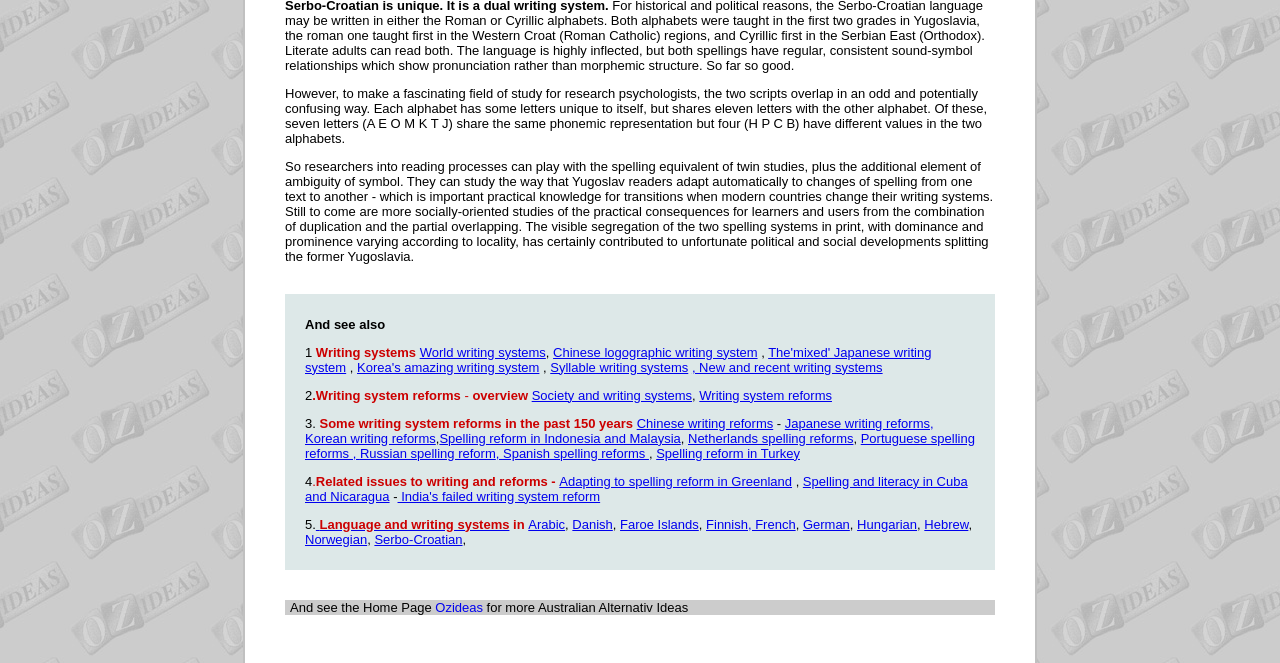Please locate the bounding box coordinates of the element that should be clicked to achieve the given instruction: "Explore 'Language and writing systems'".

[0.247, 0.779, 0.398, 0.802]